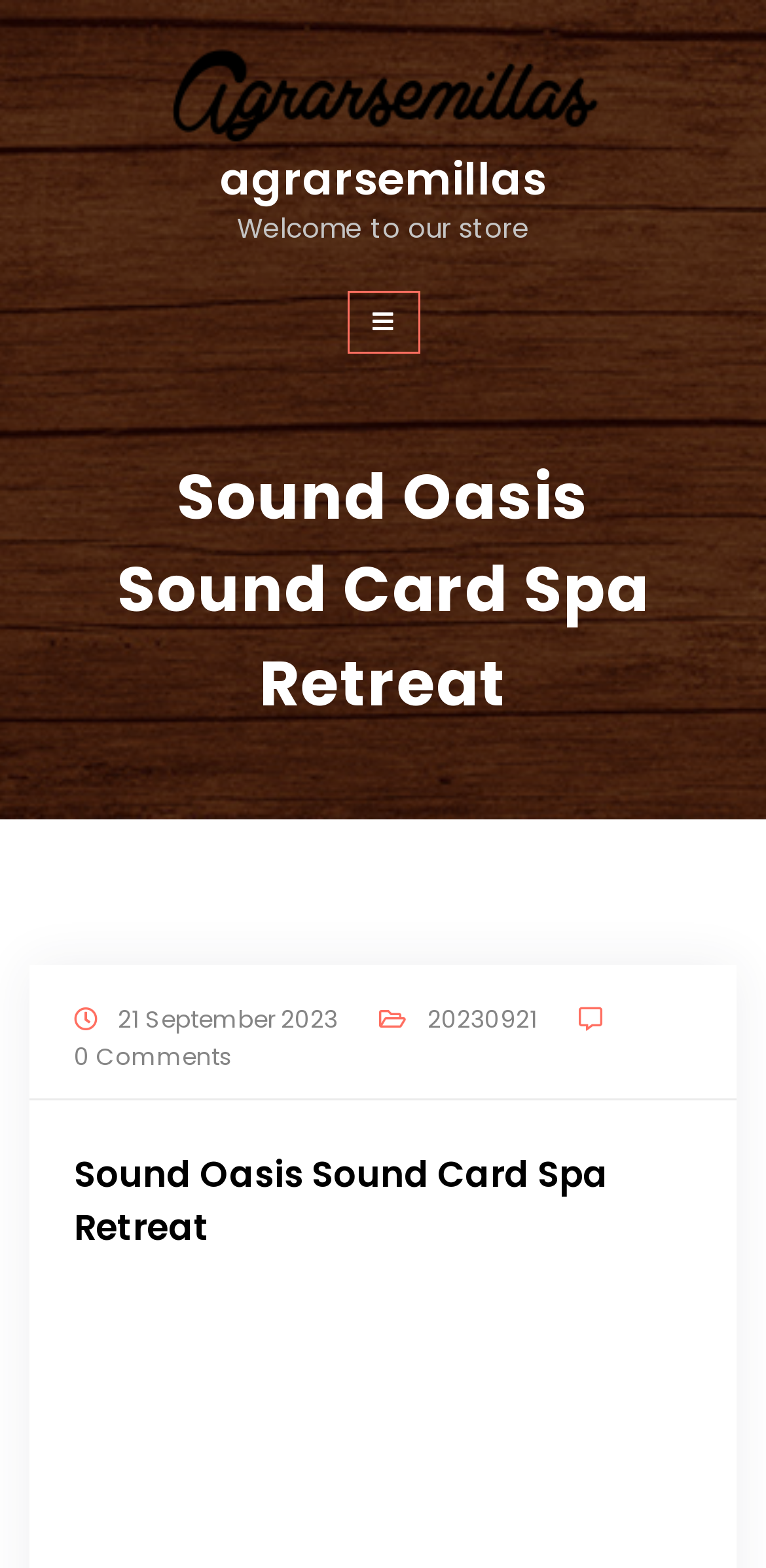Detail the webpage's structure and highlights in your description.

The webpage is about the Sound Oasis Sound Card Spa Retreat, a product designed to enhance relaxation. At the top left of the page, there is a logo image and a link with the text "agrarsemillas". Below the logo, there is a heading with the same text. To the right of the logo, there is a link with the text "agrarsemillas" again. 

Below these elements, there is a heading that reads "Welcome to our store". Next to it, there is a button with an icon. 

Further down, there is a prominent heading that displays the product name, "Sound Oasis Sound Card Spa Retreat". Below this heading, there are three links: one with the date "21 September 2023", another with the date "20230921", and a third with the text "0 Comments". 

At the bottom of the page, there is a header section that spans the entire width of the page, containing the product name again.